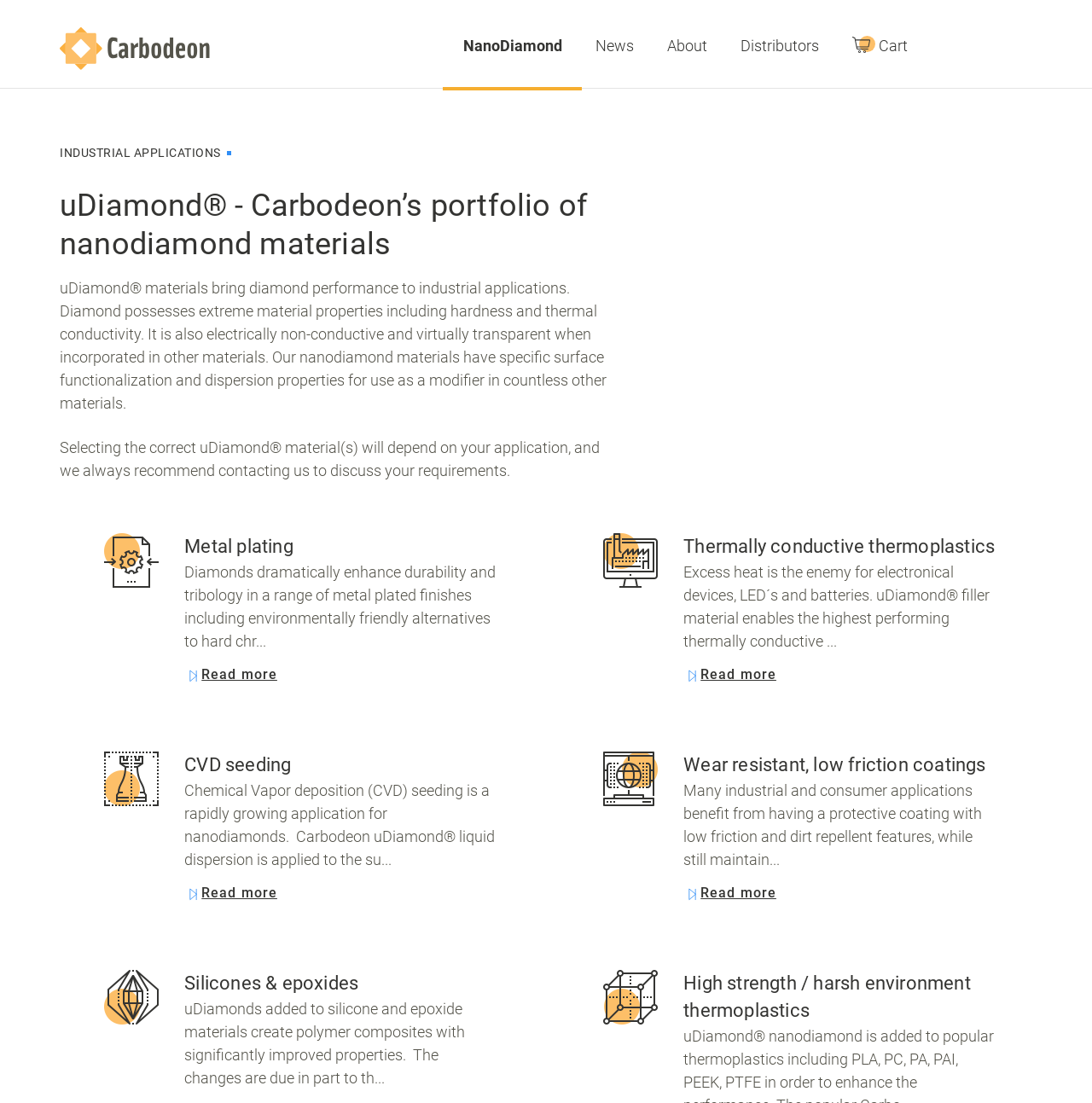Given the element description icon-cart Created with Sketch. Cart, predict the bounding box coordinates for the UI element in the webpage screenshot. The format should be (top-left x, top-left y, bottom-right x, bottom-right y), and the values should be between 0 and 1.

[0.78, 0.033, 0.831, 0.049]